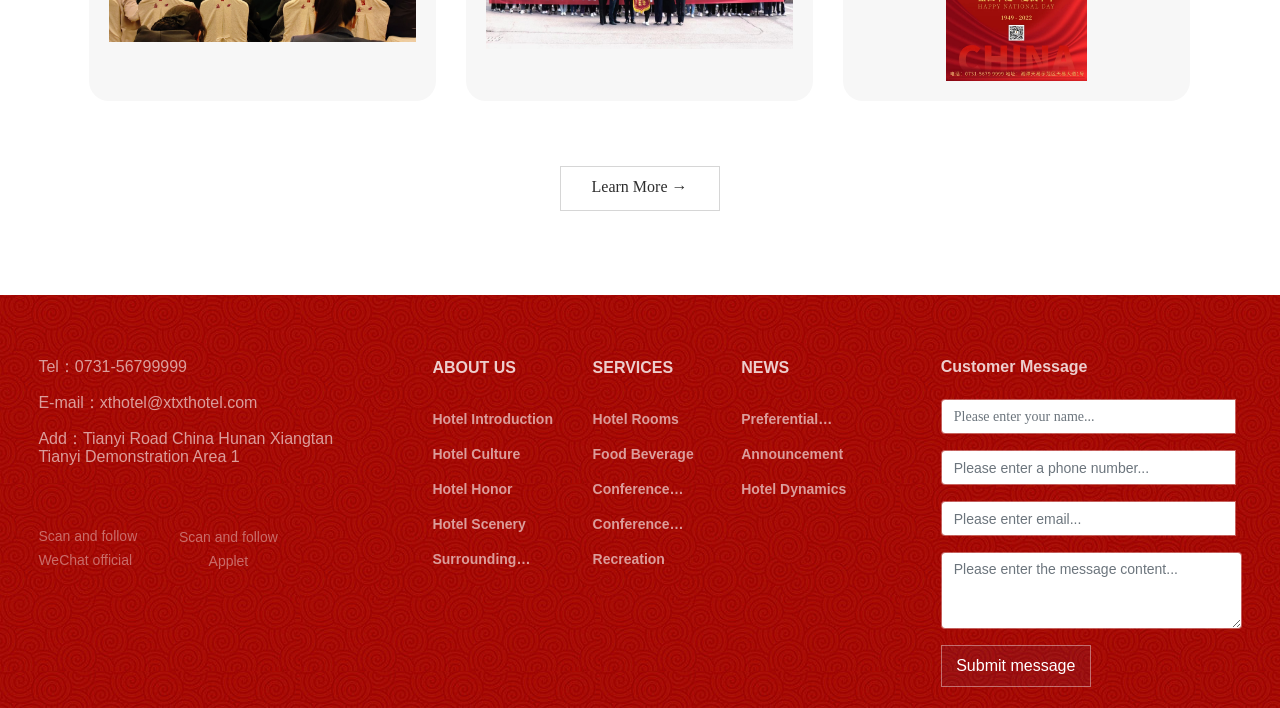Please determine the bounding box coordinates of the clickable area required to carry out the following instruction: "Contact us via phone". The coordinates must be four float numbers between 0 and 1, represented as [left, top, right, bottom].

[0.03, 0.506, 0.146, 0.53]